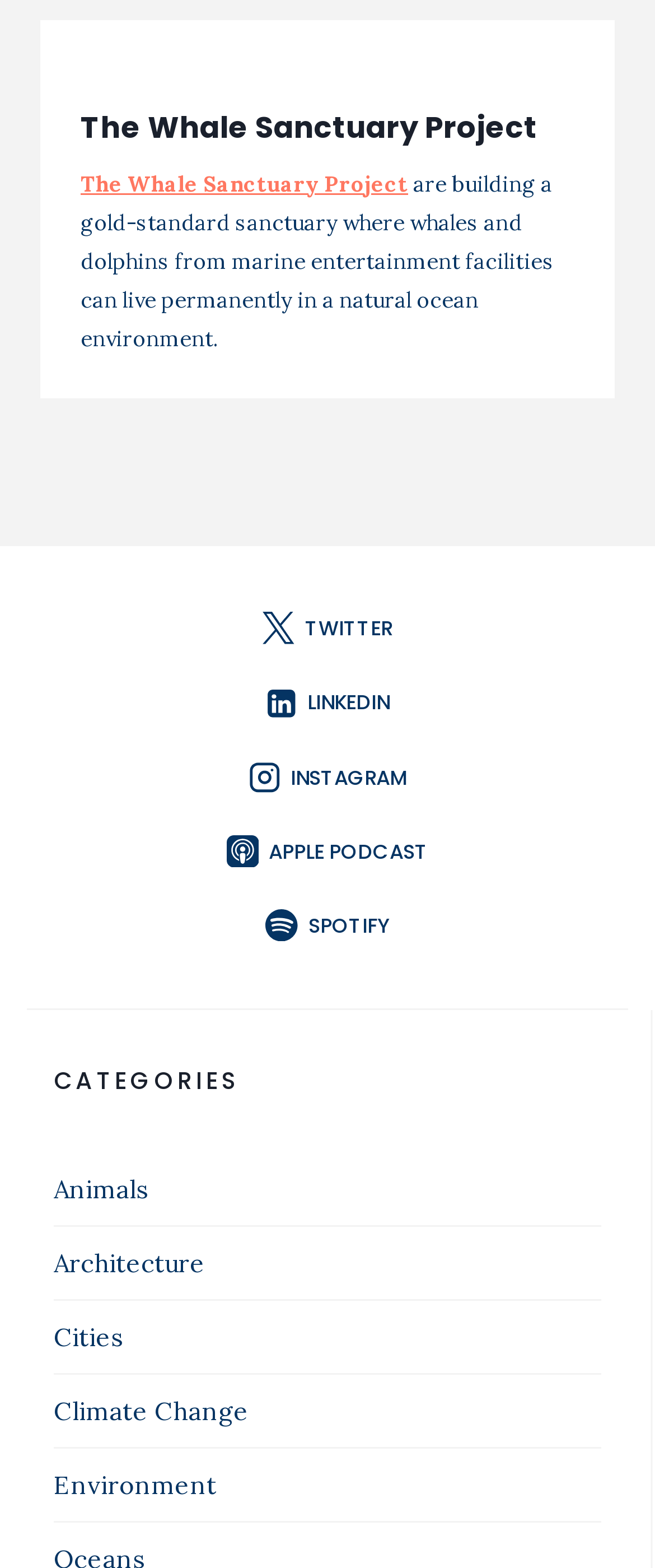Please identify the bounding box coordinates of the element that needs to be clicked to execute the following command: "listen on Apple Podcasts". Provide the bounding box using four float numbers between 0 and 1, formatted as [left, top, right, bottom].

[0.297, 0.522, 0.703, 0.563]